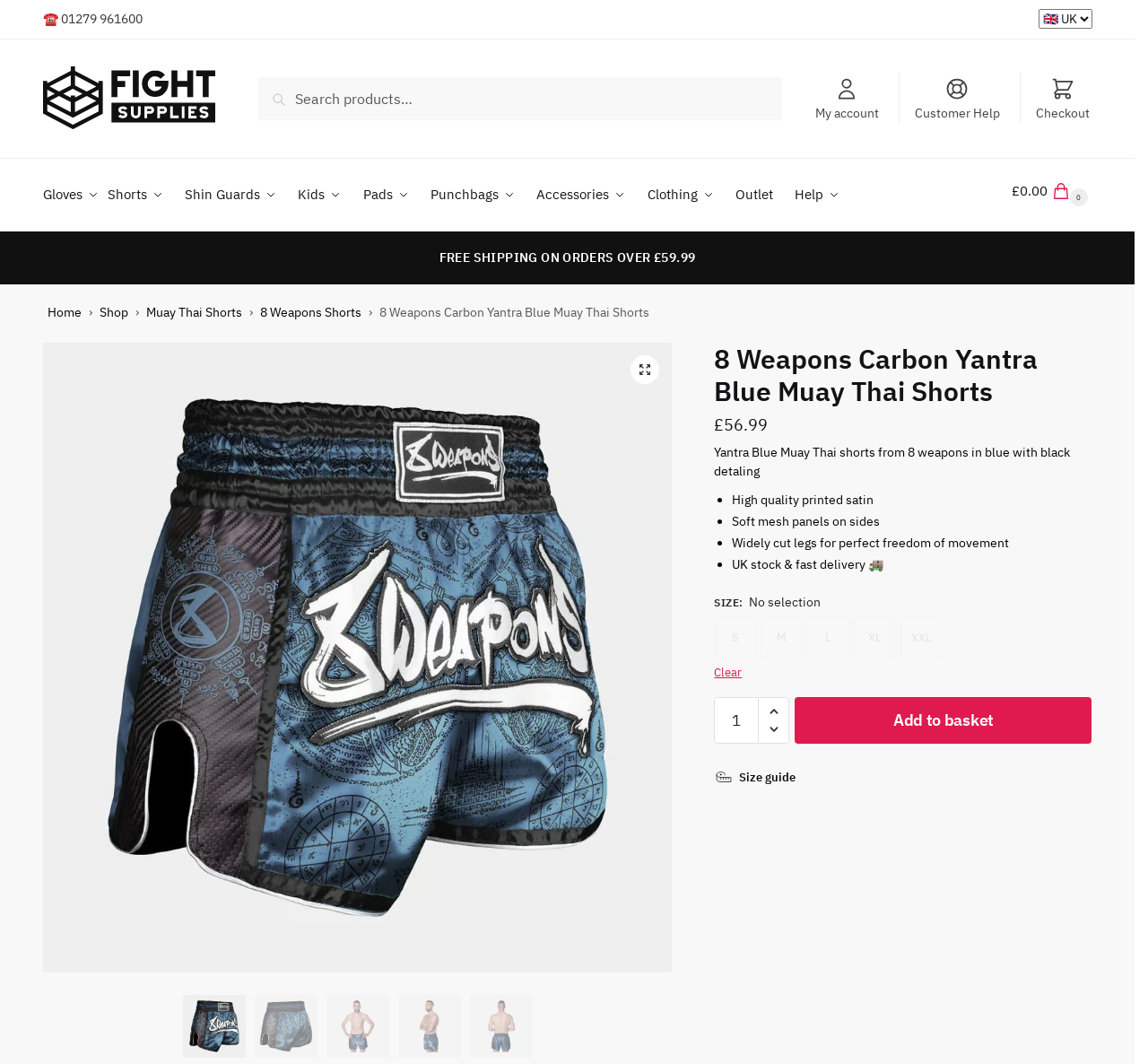Please specify the bounding box coordinates of the clickable region to carry out the following instruction: "Add to basket". The coordinates should be four float numbers between 0 and 1, in the format [left, top, right, bottom].

[0.692, 0.647, 0.951, 0.691]